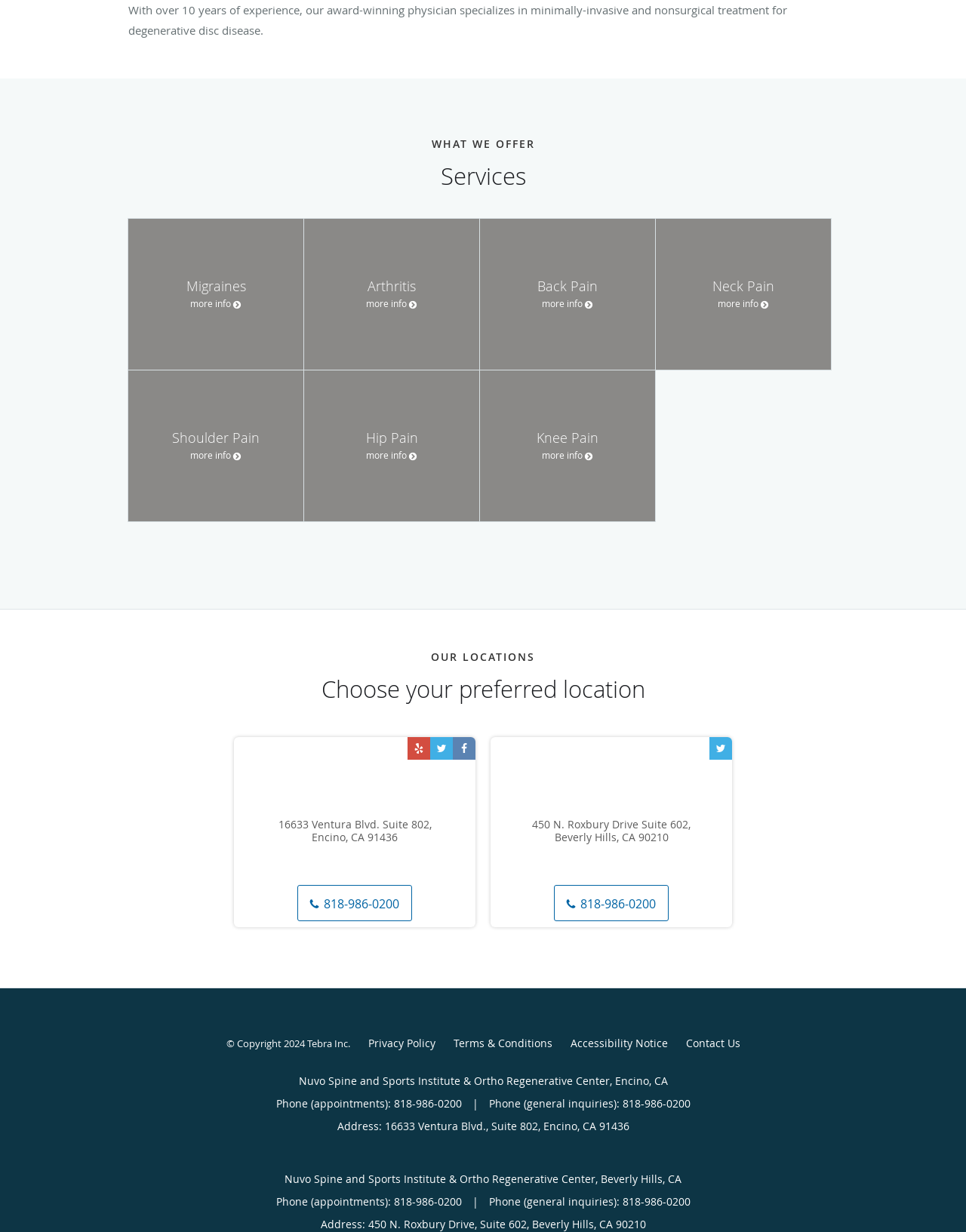Identify the bounding box for the UI element that is described as follows: "818-986-0200".

[0.574, 0.719, 0.691, 0.747]